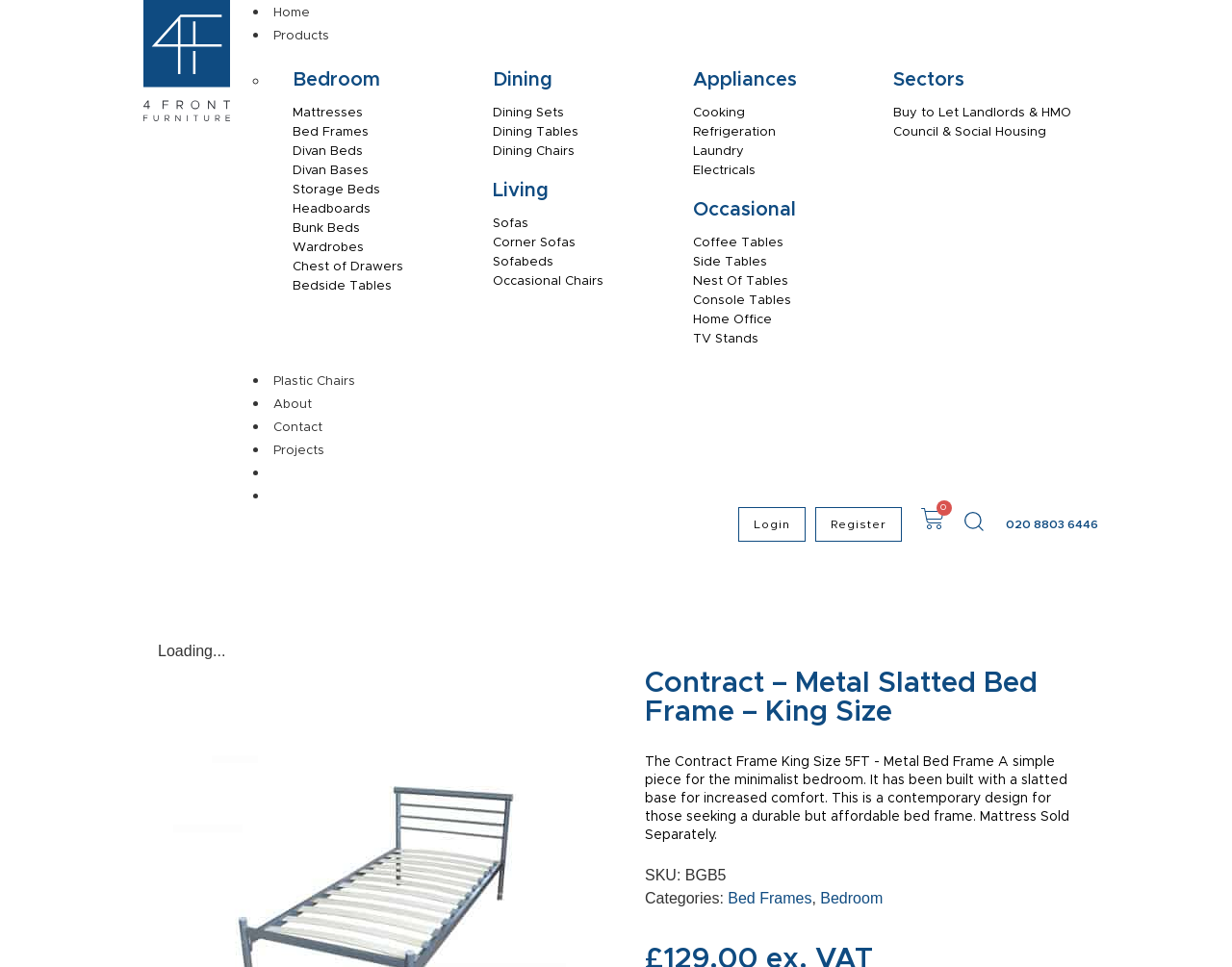What is the first product listed under Bedroom?
Using the image, elaborate on the answer with as much detail as possible.

I looked at the menu and found the first article under the 'Bedroom' heading, which is 'Mattresses'. Therefore, the first product listed under Bedroom is Mattresses.